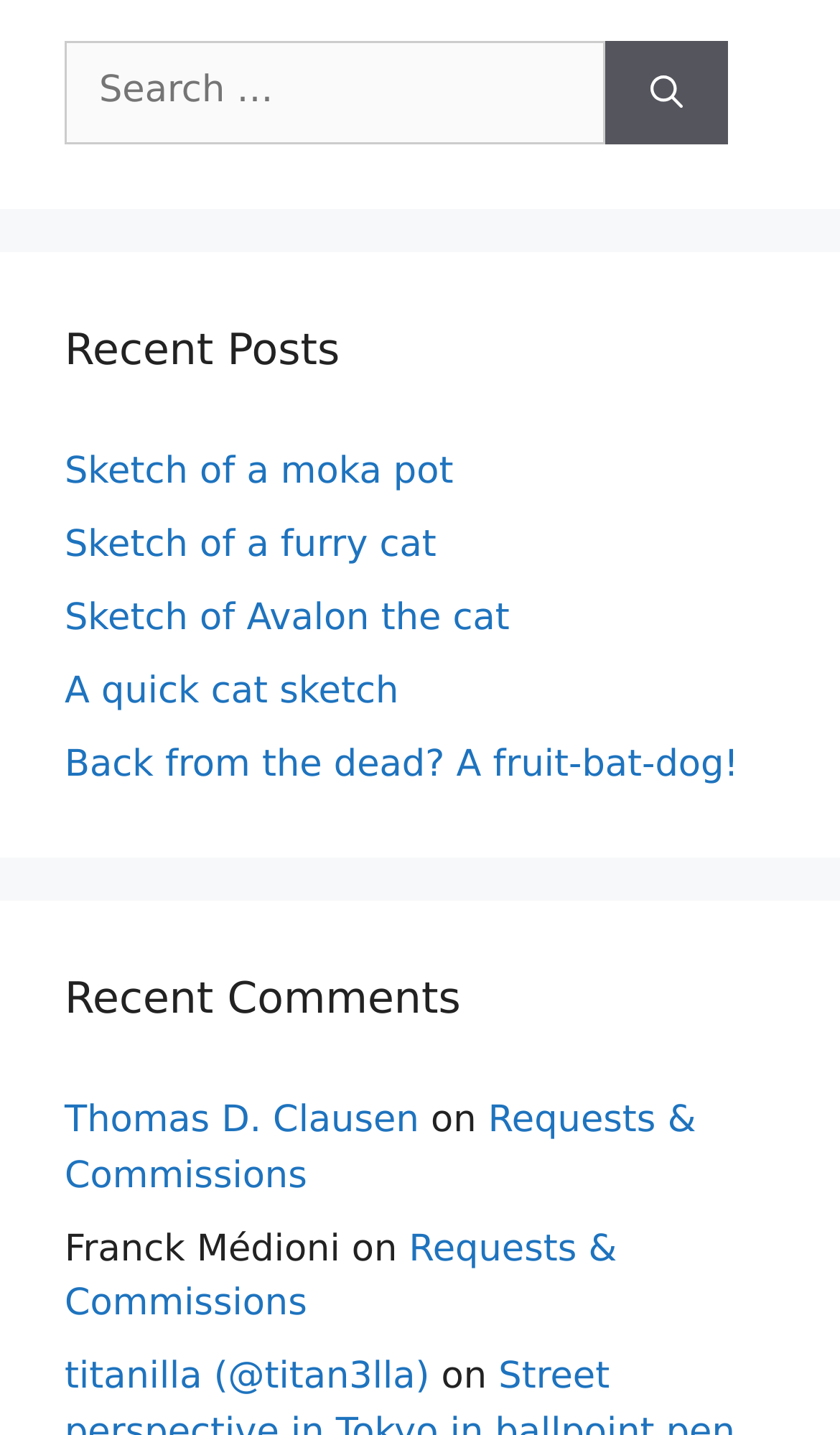Please provide a comprehensive answer to the question below using the information from the image: What is the text next to the link 'Thomas D. Clausen'?

I found a StaticText element with the text 'on' next to the link 'Thomas D. Clausen' under the 'Recent Comments' heading.